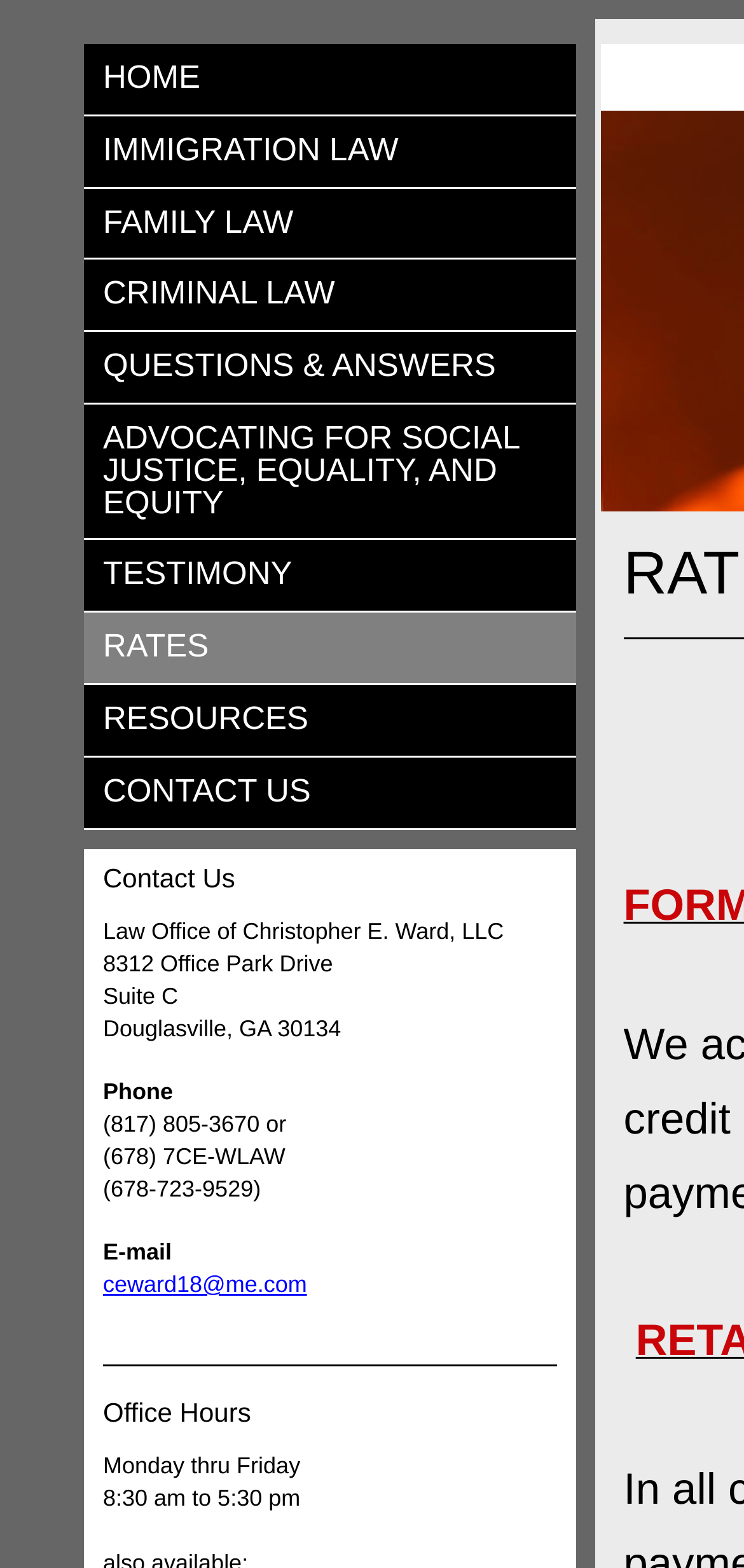Determine the coordinates of the bounding box that should be clicked to complete the instruction: "Add Polo Ralph Lauren chino shorts to wishlist". The coordinates should be represented by four float numbers between 0 and 1: [left, top, right, bottom].

None